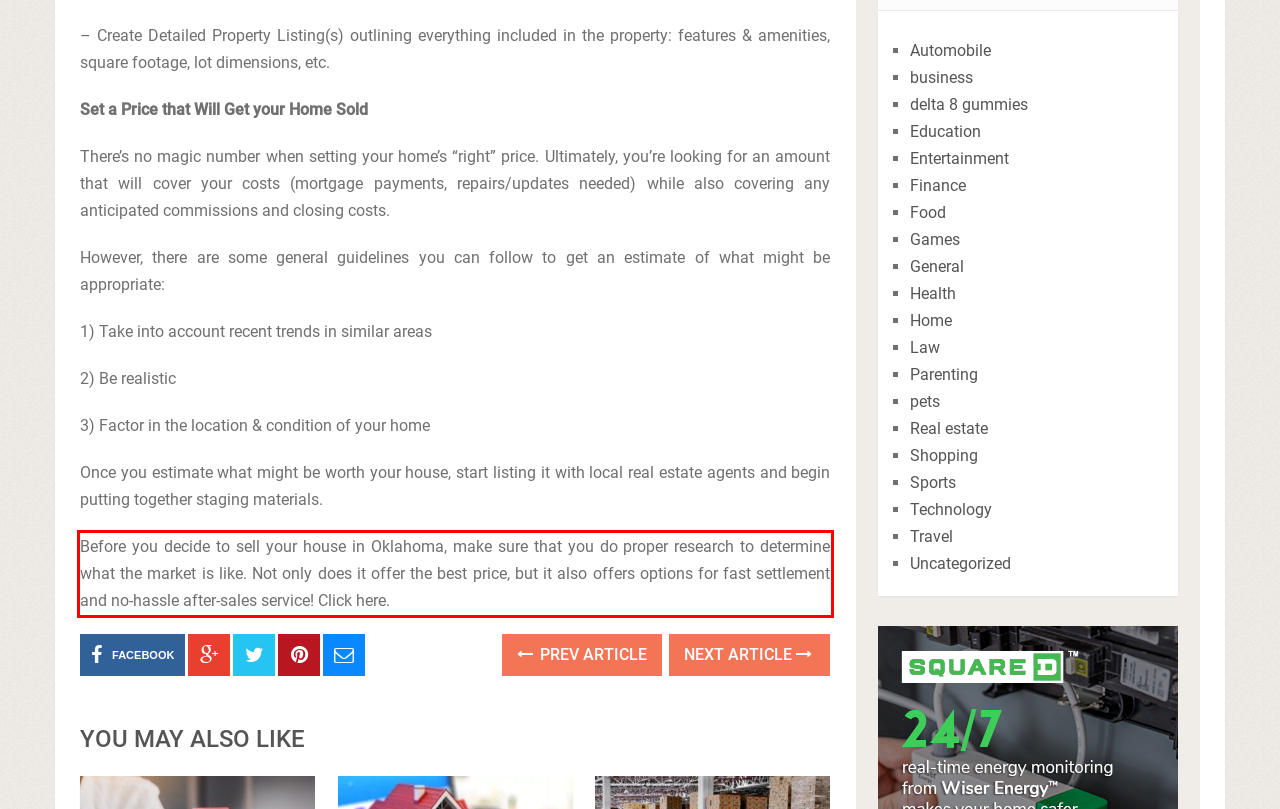Given a screenshot of a webpage, locate the red bounding box and extract the text it encloses.

Before you decide to sell your house in Oklahoma, make sure that you do proper research to determine what the market is like. Not only does it offer the best price, but it also offers options for fast settlement and no-hassle after-sales service! Click here.